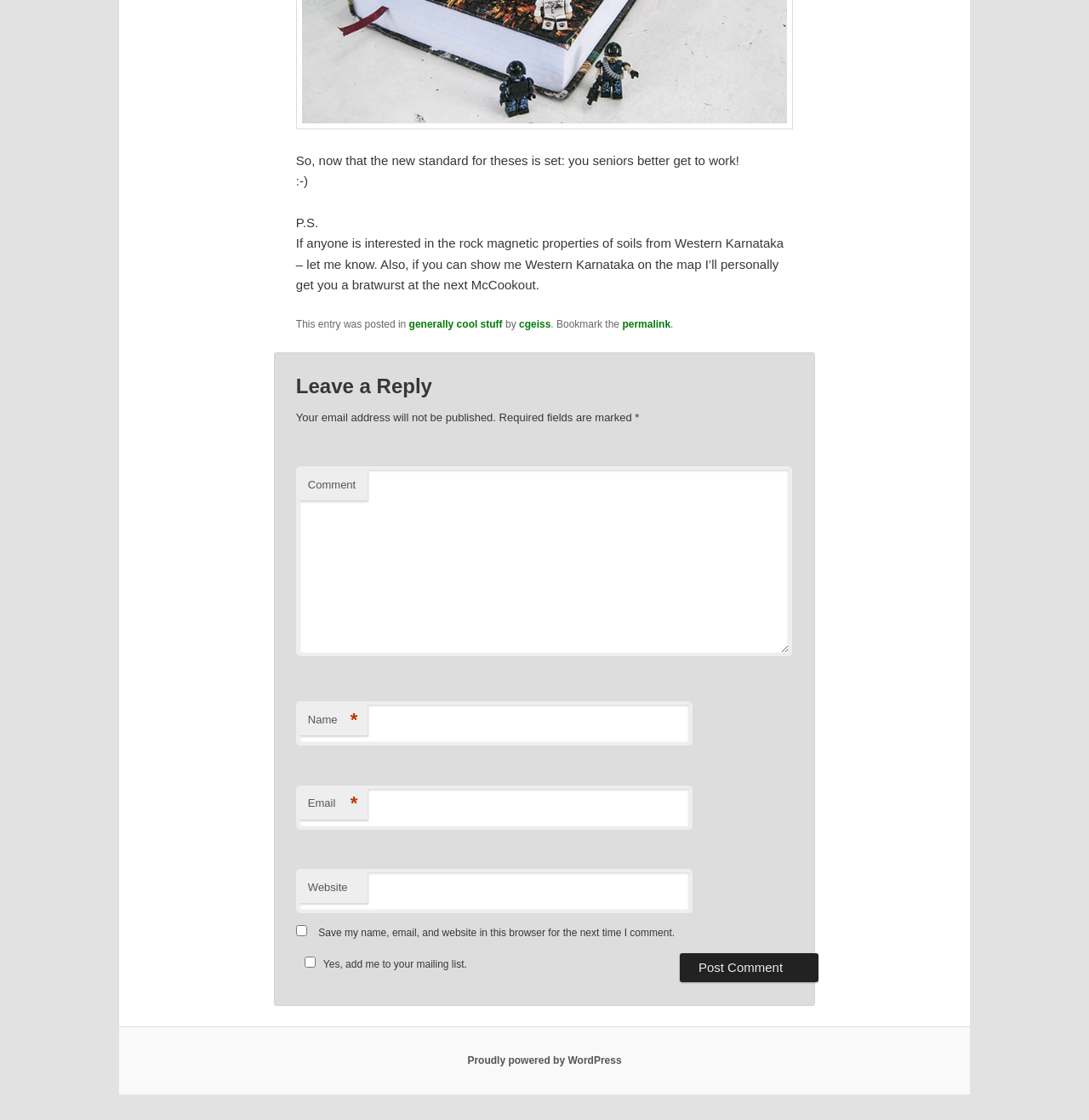Review the image closely and give a comprehensive answer to the question: What is the required information to leave a comment?

The webpage has three required fields to leave a comment: 'Name', 'Email', and 'Comment'. These fields are marked with an asterisk (*) and have corresponding textboxes to input the information.